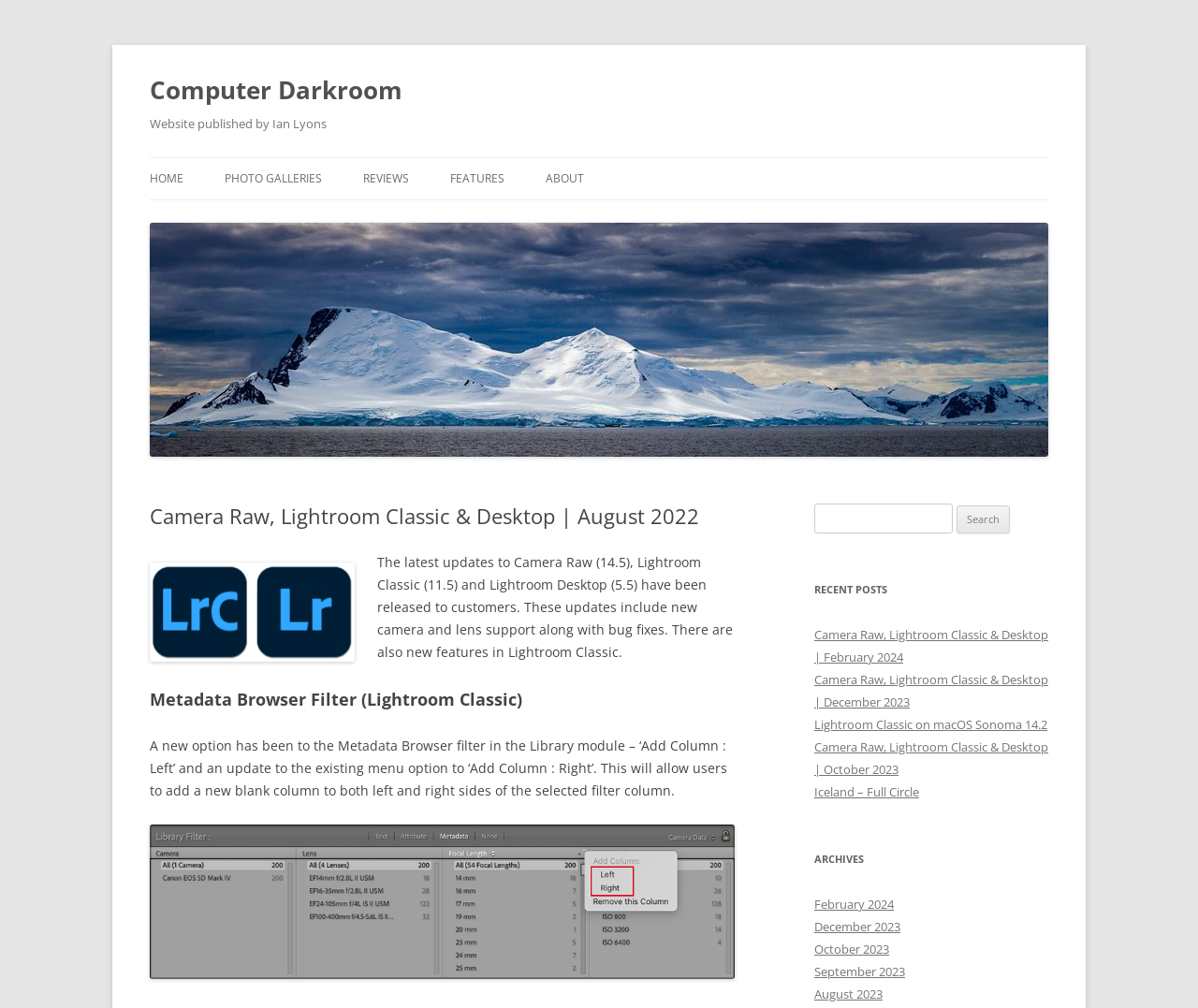How many recent posts are listed?
With the help of the image, please provide a detailed response to the question.

The recent posts section is located in the middle of the page and lists 5 links to recent articles, including 'Camera Raw, Lightroom Classic & Desktop | February 2024', 'Camera Raw, Lightroom Classic & Desktop | December 2023', and so on.